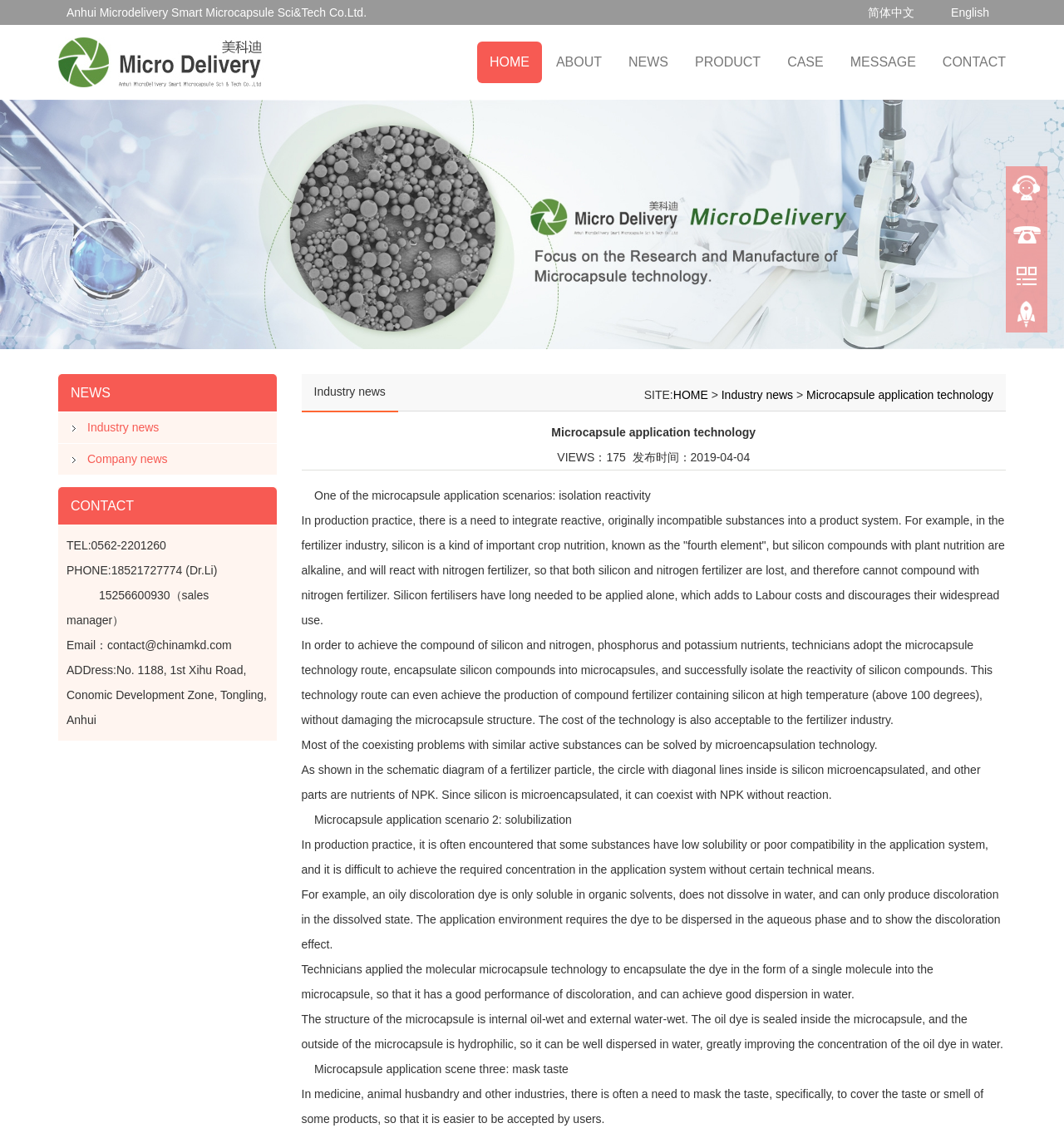Locate the bounding box coordinates of the element's region that should be clicked to carry out the following instruction: "Contact via phone". The coordinates need to be four float numbers between 0 and 1, i.e., [left, top, right, bottom].

[0.062, 0.495, 0.204, 0.507]